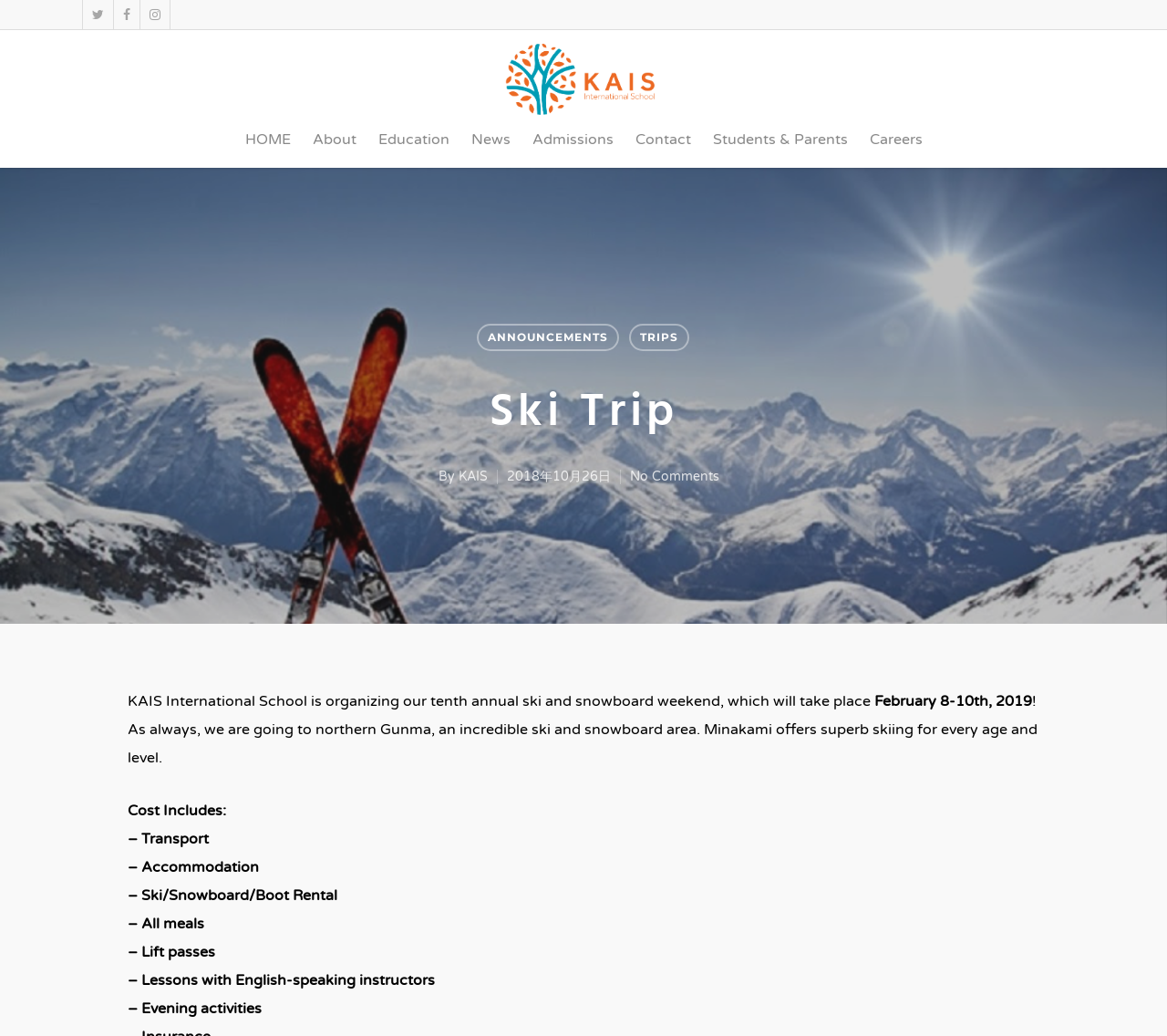Illustrate the webpage thoroughly, mentioning all important details.

The webpage is about a ski trip organized by KAIS International School. At the top, there are four icons and a link to the school's name, accompanied by a logo image. Below this, there is a navigation menu with links to various sections of the website, including "HOME", "About", "Inside KAIS", "Mission and Vision", "Education", "News", "Admissions", "Calendar", "Fees", and more.

The main content of the page is about the ski trip, with a heading "Ski Trip" at the top. Below this, there is a brief description of the trip, including the dates, February 8-10th, 2019, and the location, northern Gunma. The text explains that the trip is open to students of all ages and skill levels.

Further down, there is a list of what is included in the cost of the trip, such as transportation, accommodation, ski rentals, meals, lift passes, lessons with English-speaking instructors, and evening activities. The text is divided into several paragraphs, making it easy to read and understand.

There are no images on the page apart from the KAIS logo. The overall layout is organized, with clear headings and concise text, making it easy to navigate and find the necessary information.